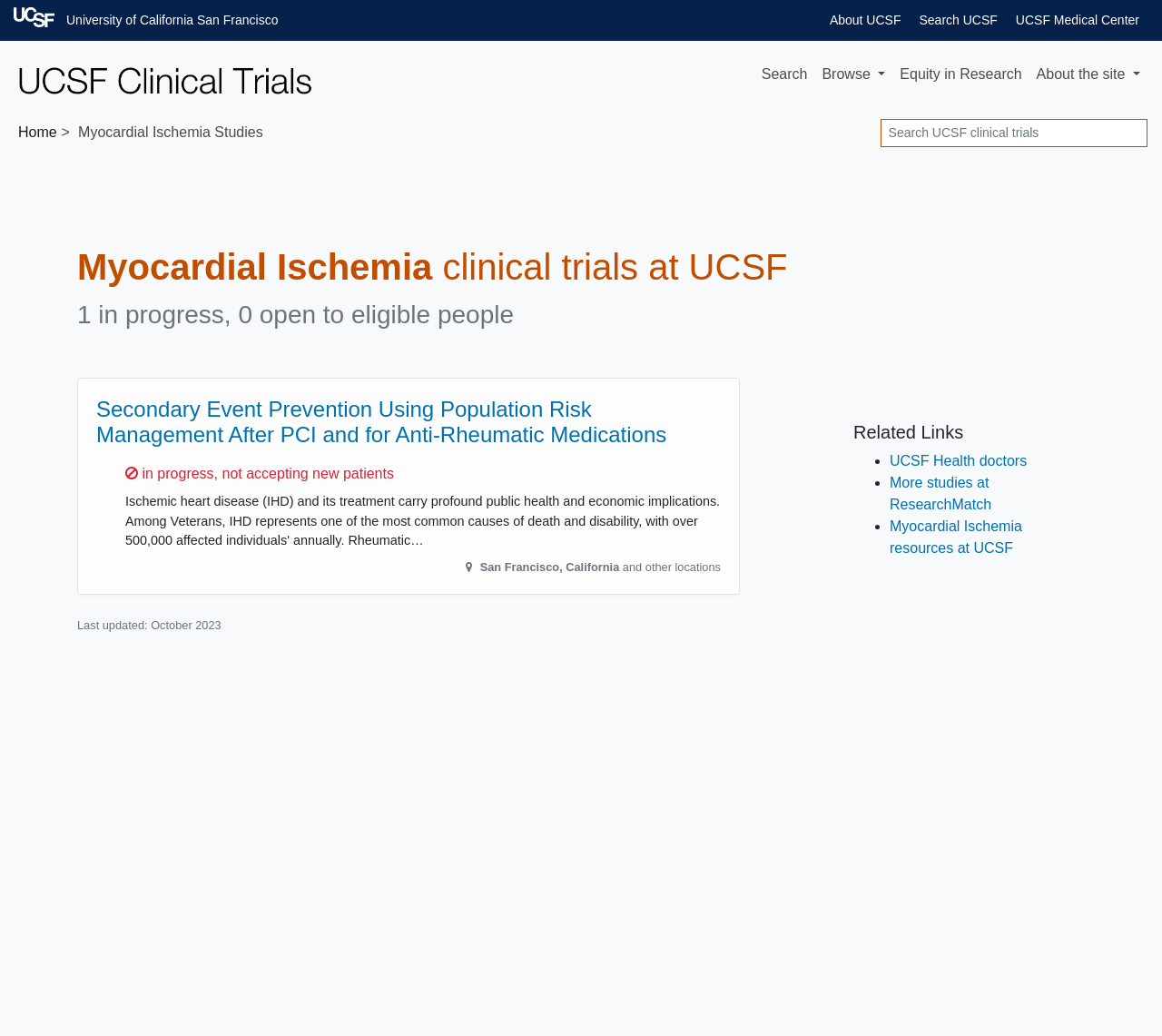Highlight the bounding box of the UI element that corresponds to this description: "Myocardial Ischemia resources at UCSF".

[0.766, 0.5, 0.88, 0.536]